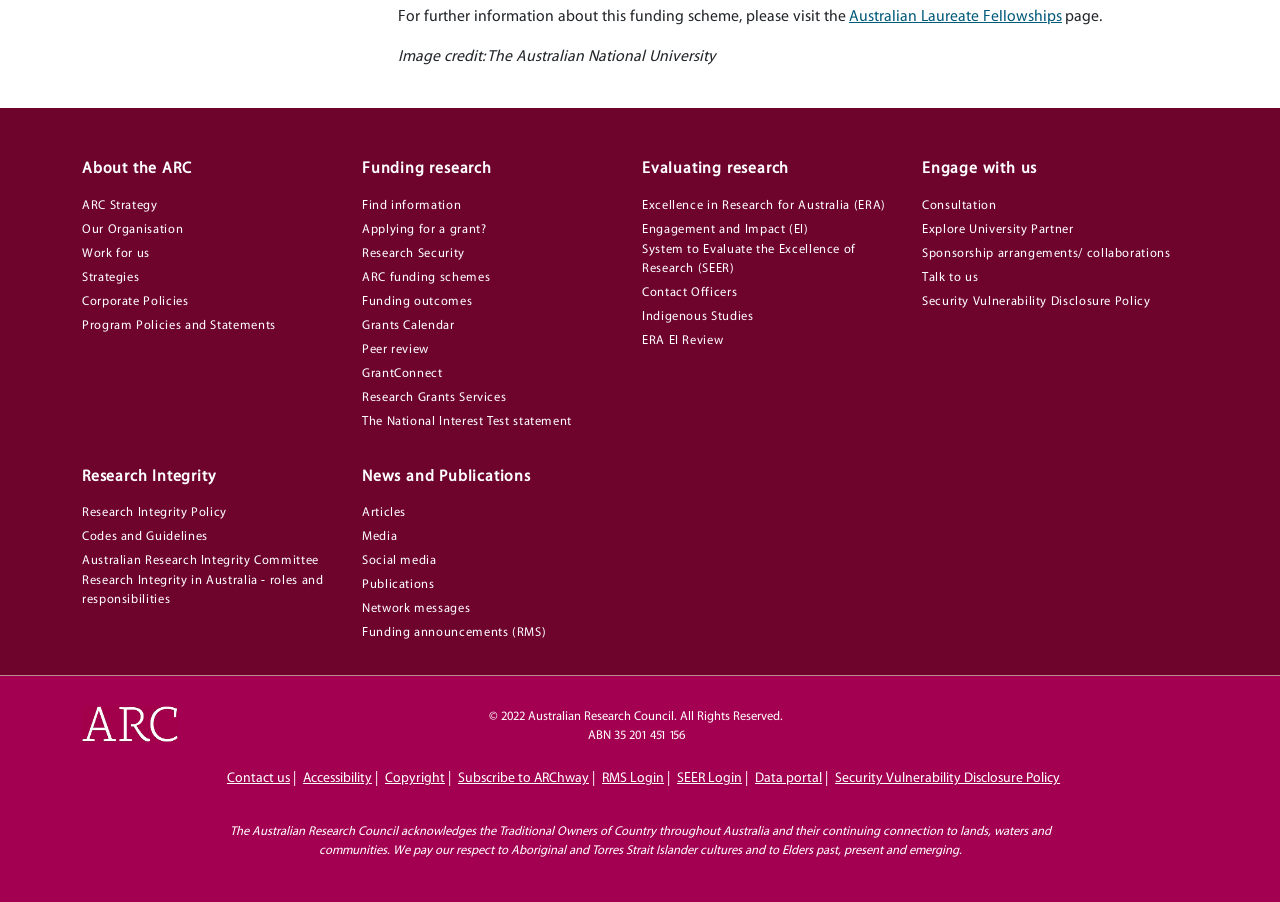Give a one-word or short phrase answer to this question: 
What is the purpose of the ARC?

Funding research